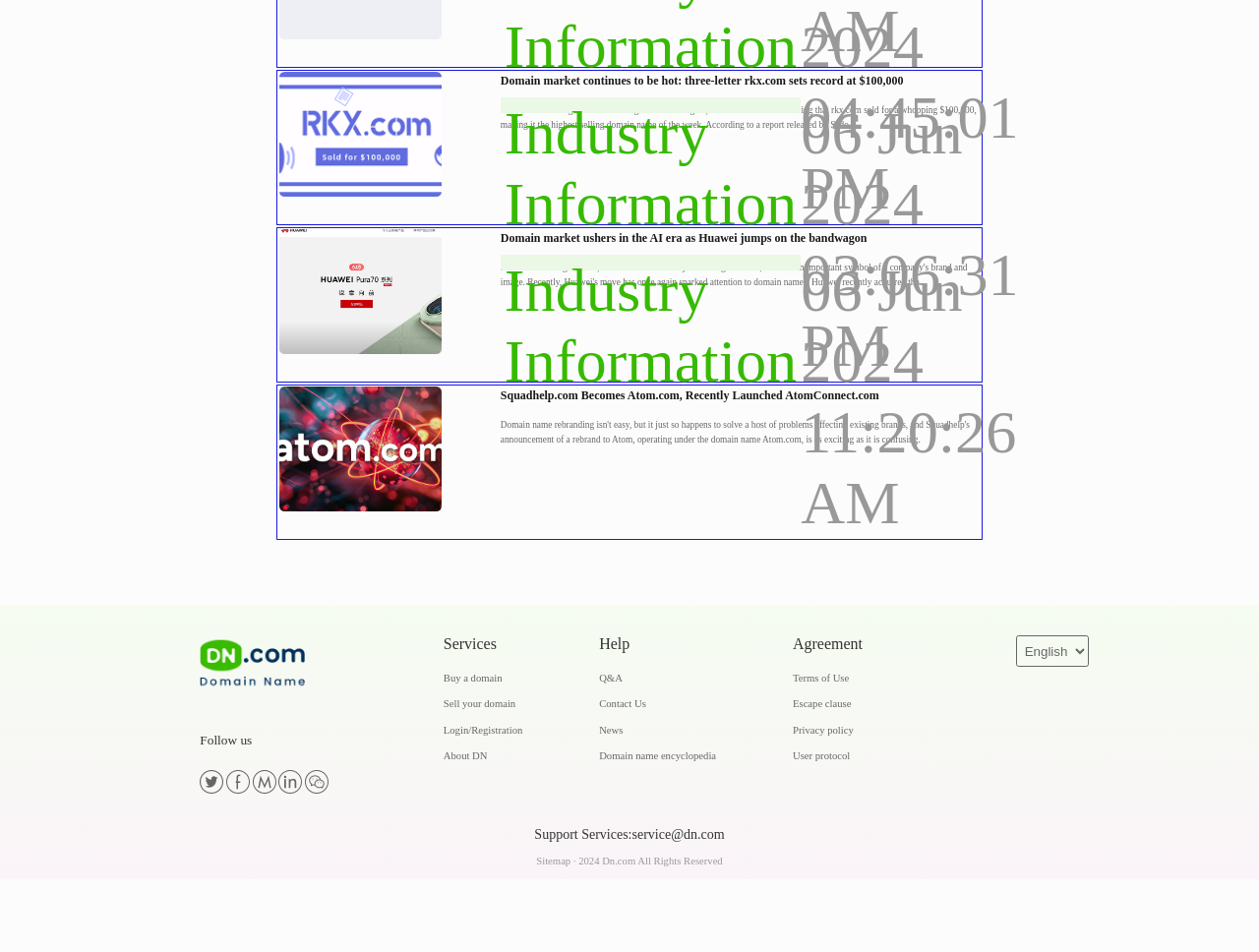Could you provide the bounding box coordinates for the portion of the screen to click to complete this instruction: "Buy a domain"?

[0.352, 0.782, 0.399, 0.794]